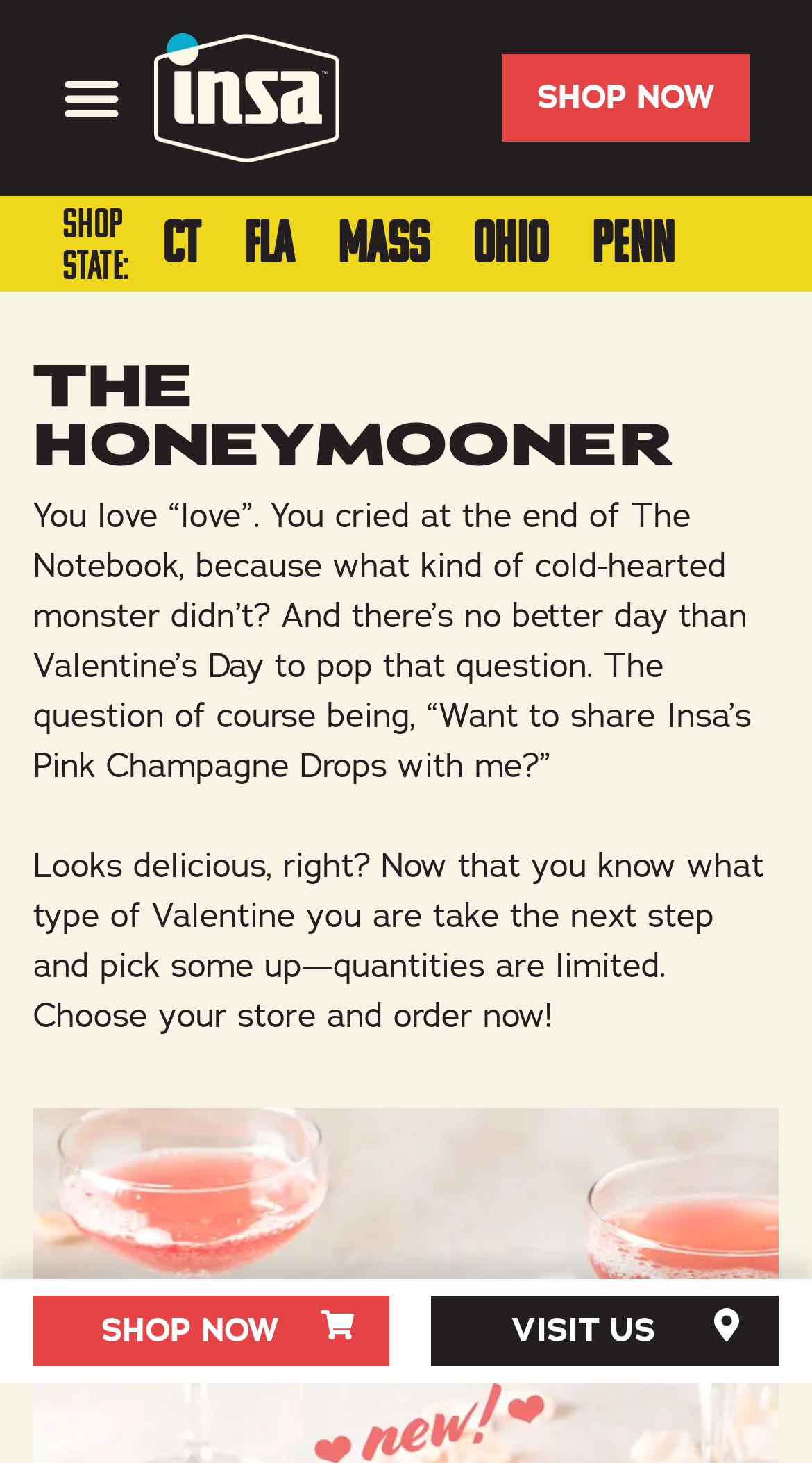Answer the following inquiry with a single word or phrase:
What is the name of the dispensary?

INSA Dispensaries